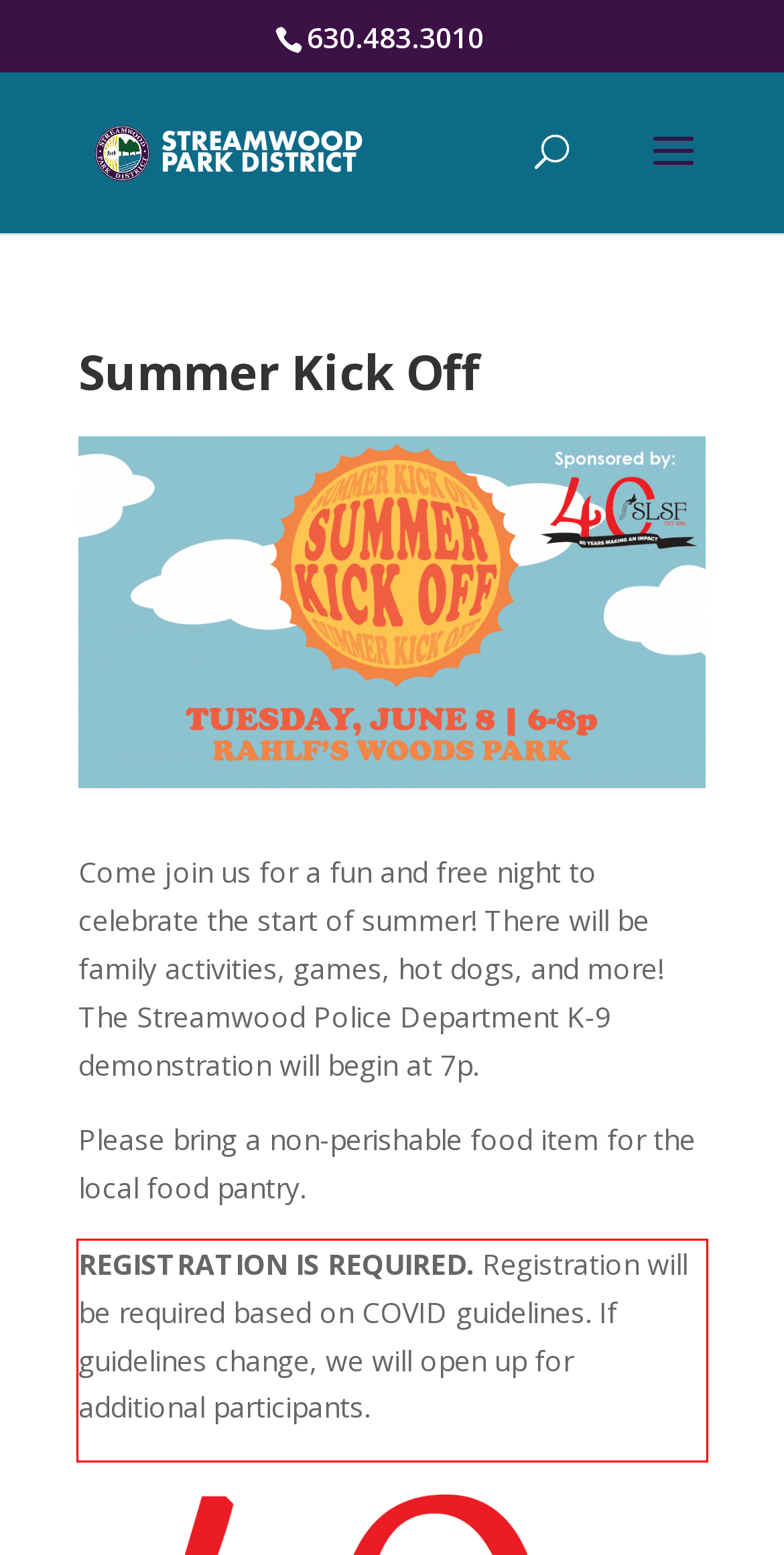You are given a screenshot showing a webpage with a red bounding box. Perform OCR to capture the text within the red bounding box.

REGISTRATION IS REQUIRED. Registration will be required based on COVID guidelines. If guidelines change, we will open up for additional participants.